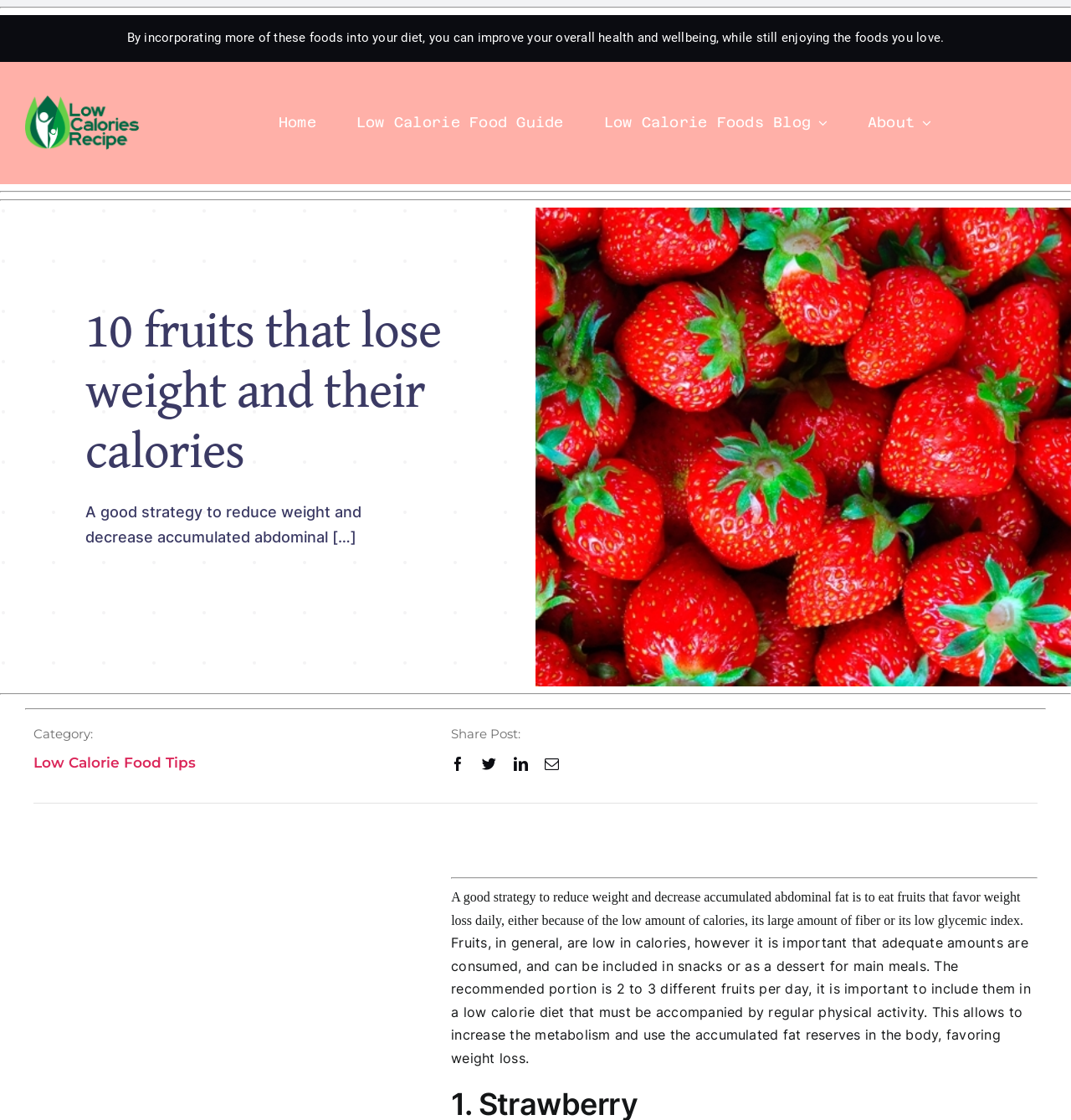Determine the bounding box coordinates for the clickable element to execute this instruction: "Go to Home". Provide the coordinates as four float numbers between 0 and 1, i.e., [left, top, right, bottom].

[0.26, 0.102, 0.295, 0.118]